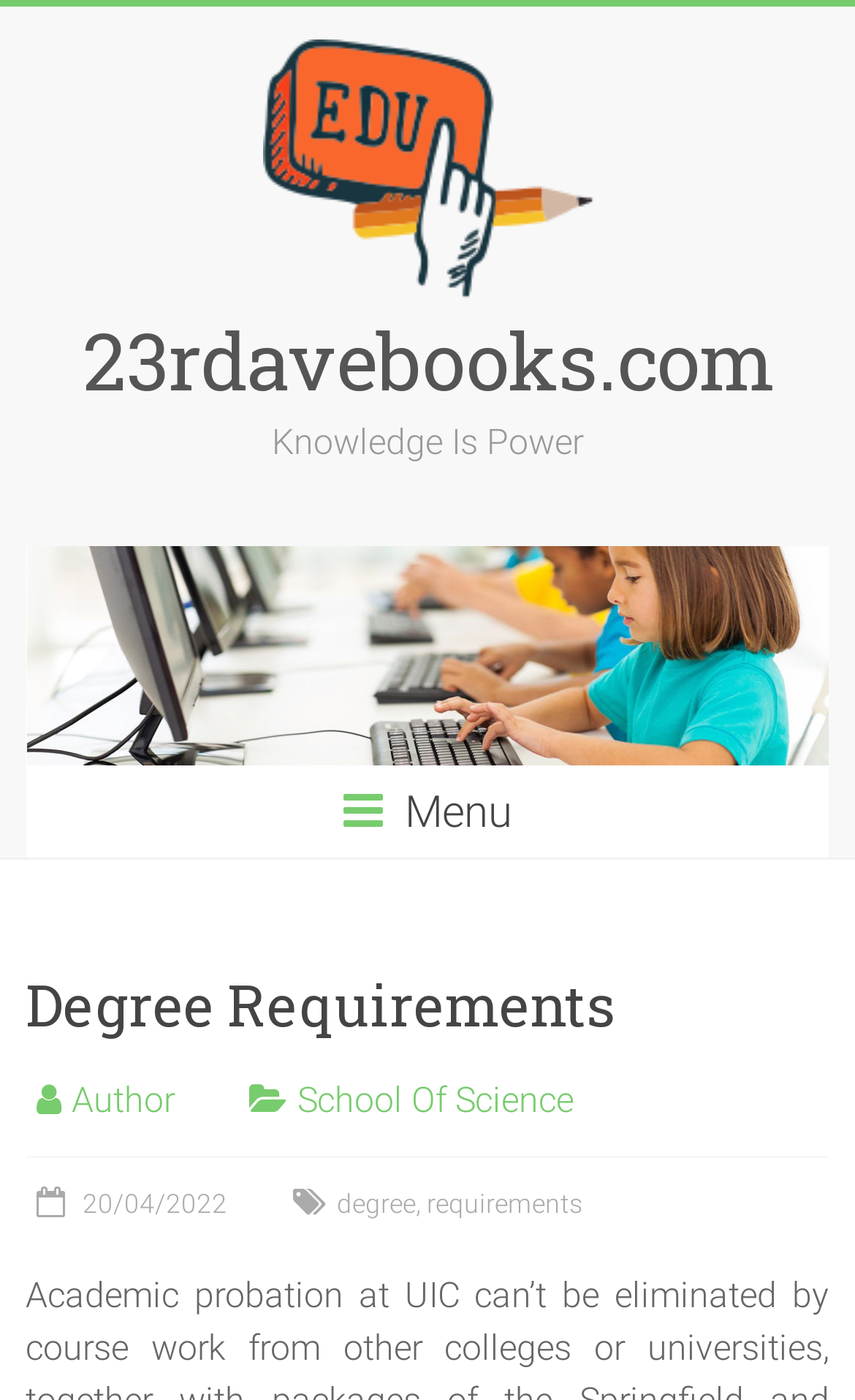Find the coordinates for the bounding box of the element with this description: "School Of Science".

[0.348, 0.771, 0.671, 0.8]